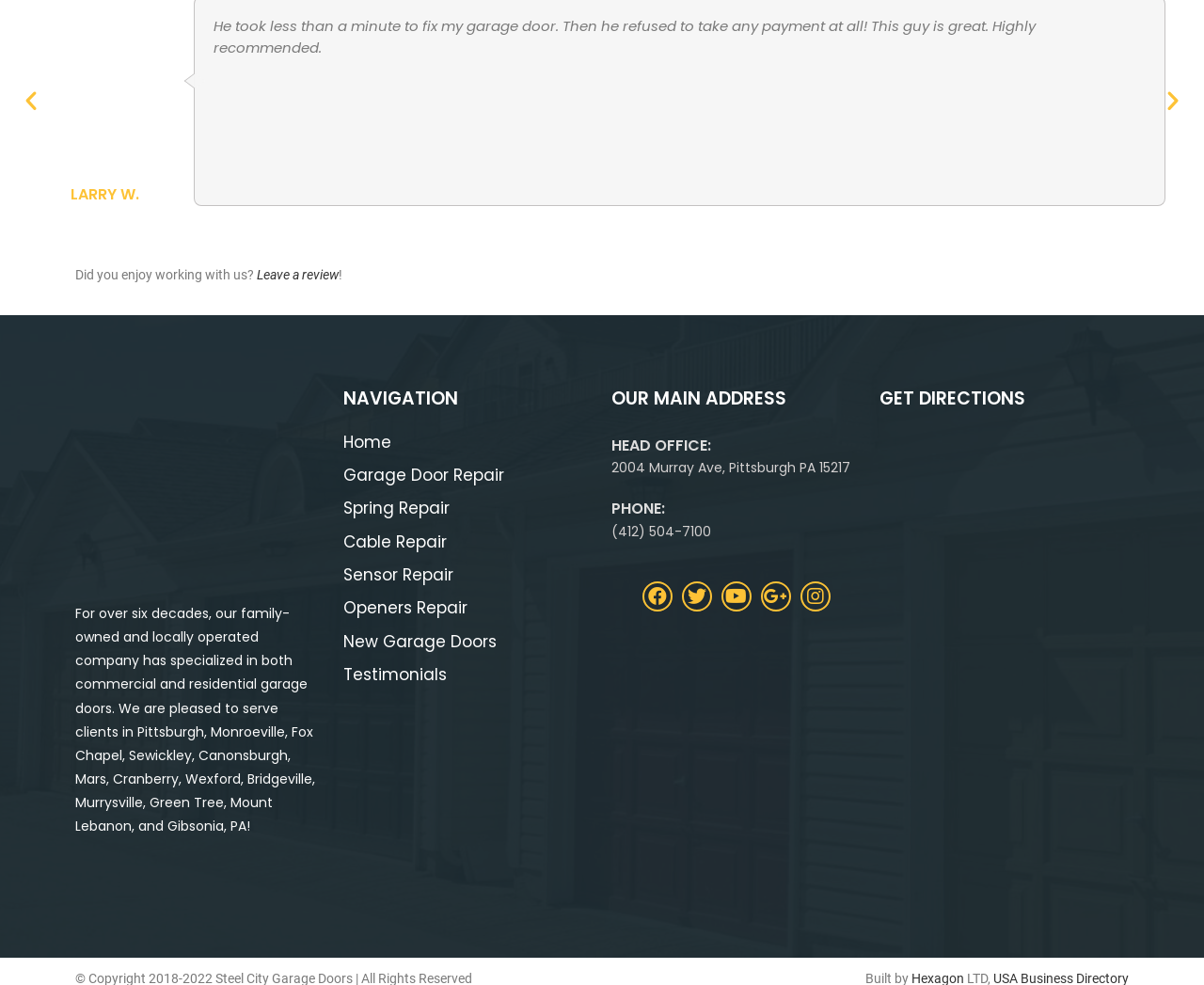Find and indicate the bounding box coordinates of the region you should select to follow the given instruction: "Get directions".

[0.73, 0.387, 0.938, 0.423]